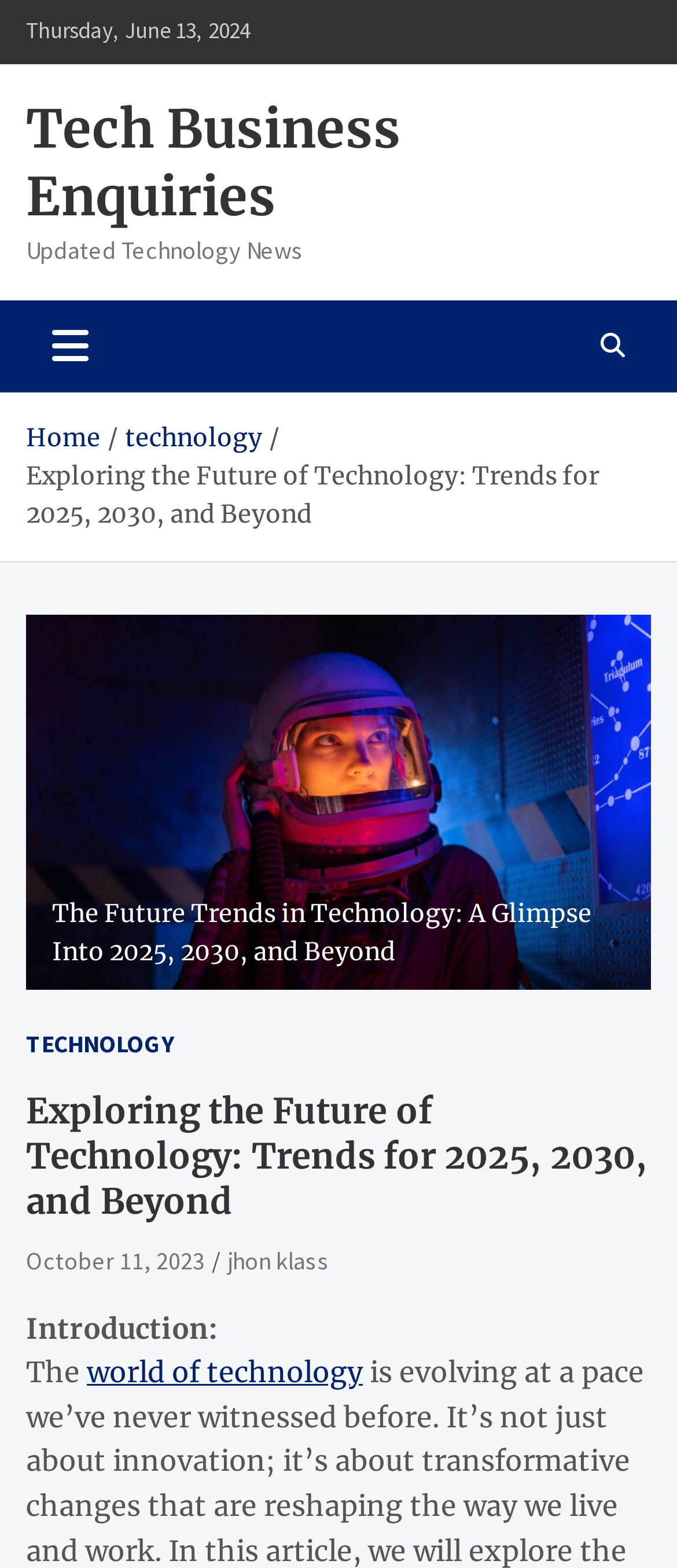Answer the question below in one word or phrase:
What is the topic of the article?

Exploring the Future of Technology